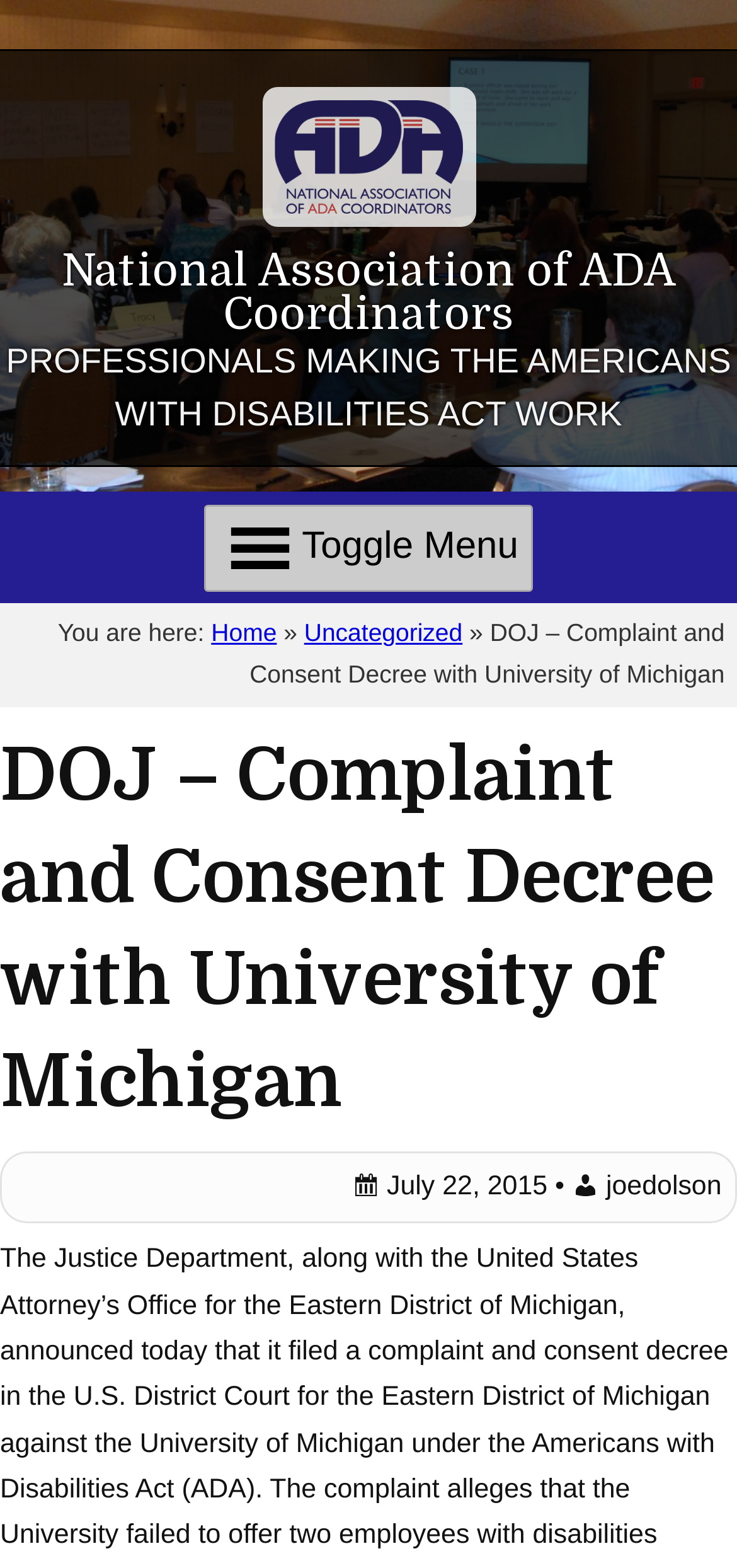How many navigation menus are there?
Provide a detailed answer to the question using information from the image.

There are two navigation menus on the webpage. The first one is the 'Primary Menu' located at the top, and the second one is the 'Breadcrumb navigation' located below it.